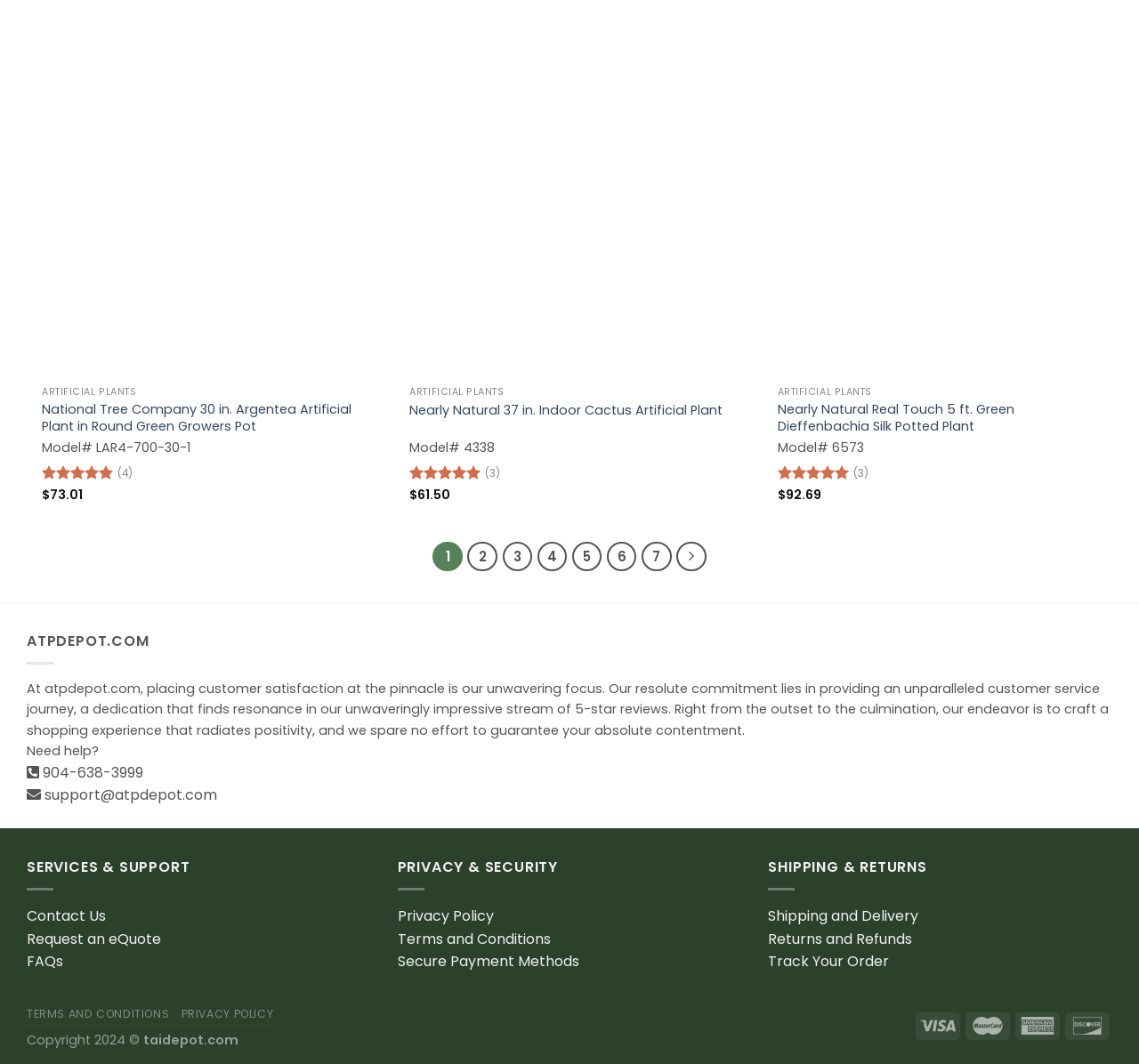Based on the element description Request an eQuote, identify the bounding box coordinates for the UI element. The coordinates should be in the format (top-left x, top-left y, bottom-right x, bottom-right y) and within the 0 to 1 range.

[0.023, 0.873, 0.141, 0.892]